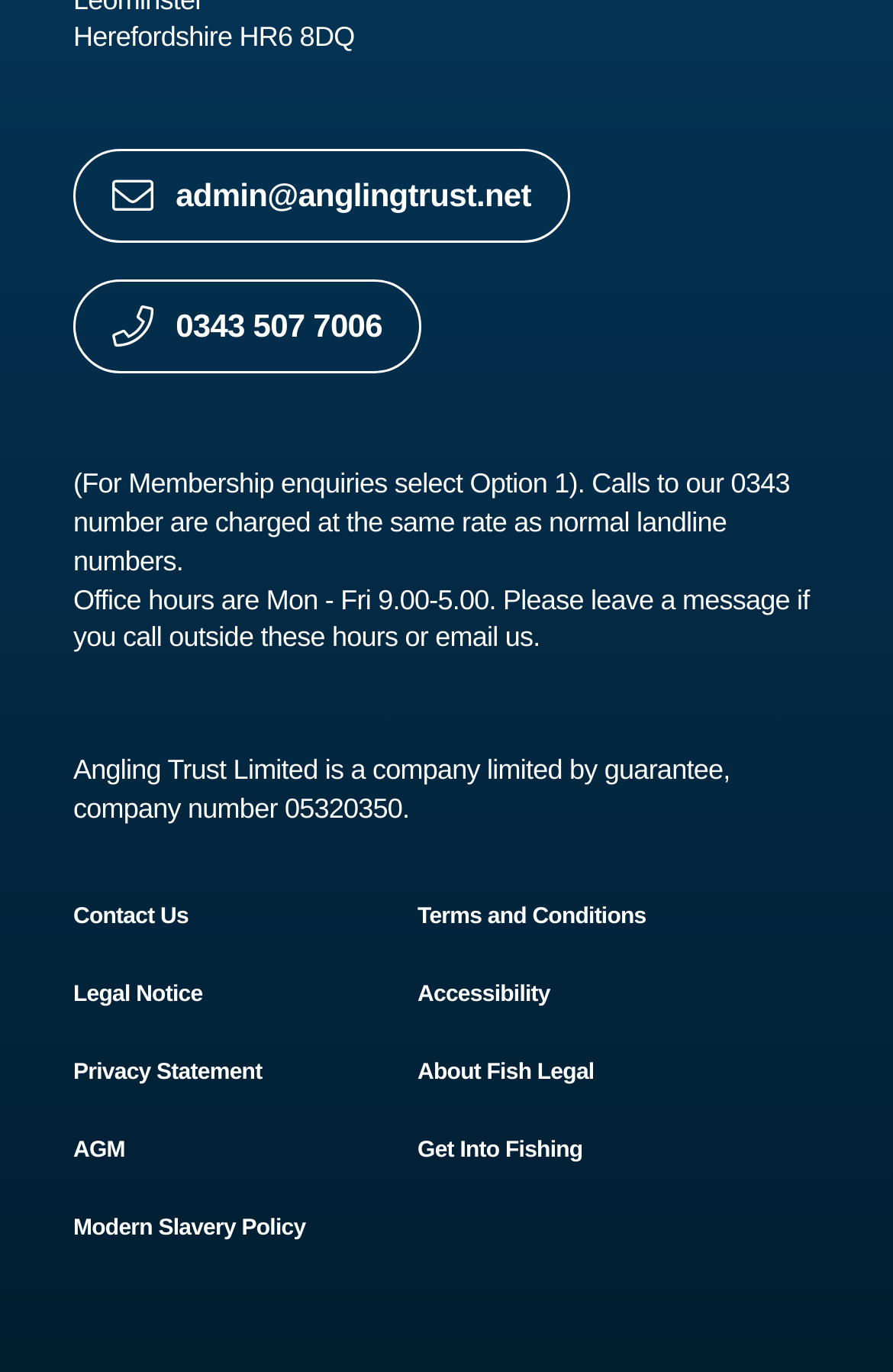Give a one-word or short-phrase answer to the following question: 
What is the phone number of Angling Trust?

0343 507 7006